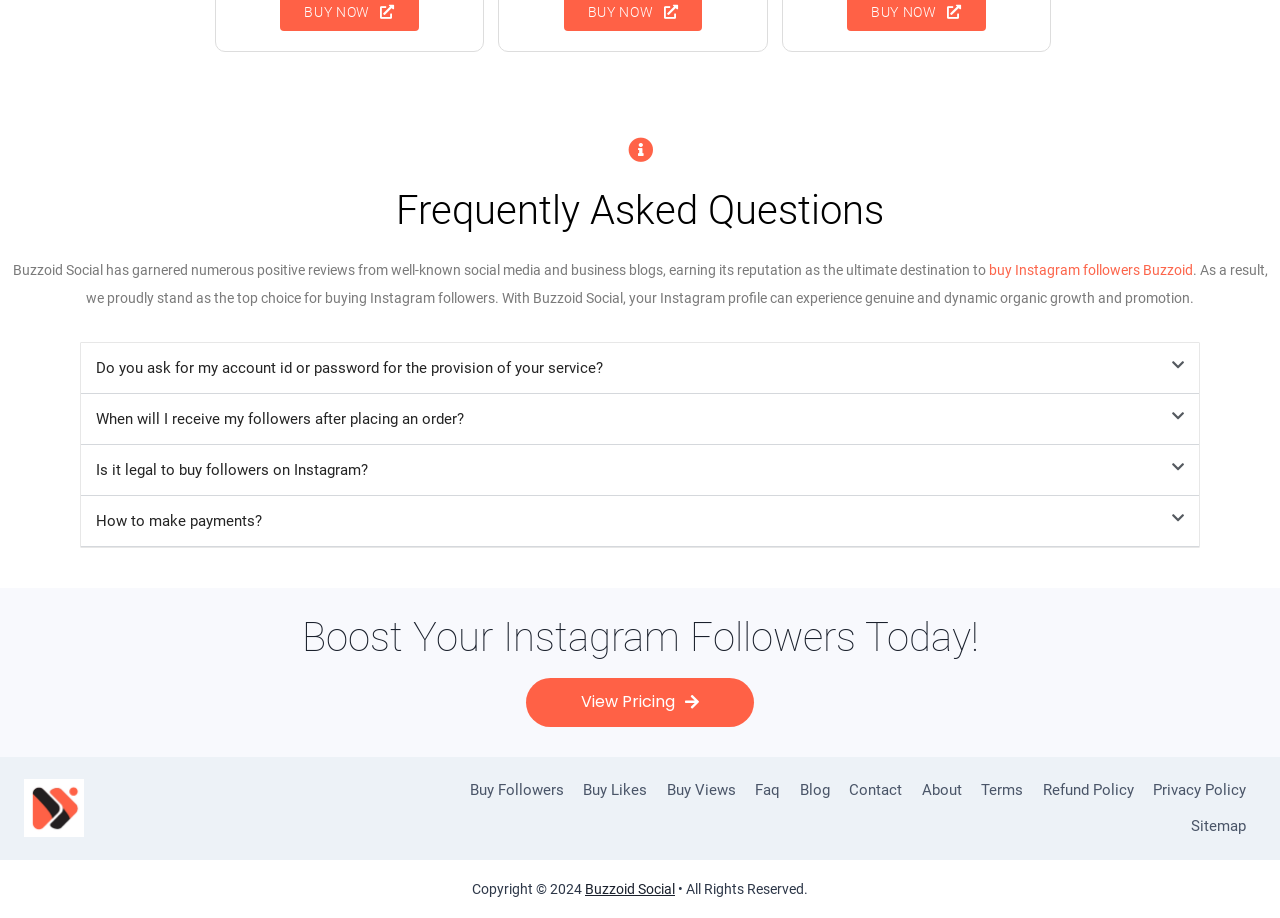Please determine the bounding box coordinates for the element that should be clicked to follow these instructions: "Expand the 'Do you ask for my account id or password for the provision of your service?' button".

[0.063, 0.374, 0.937, 0.43]